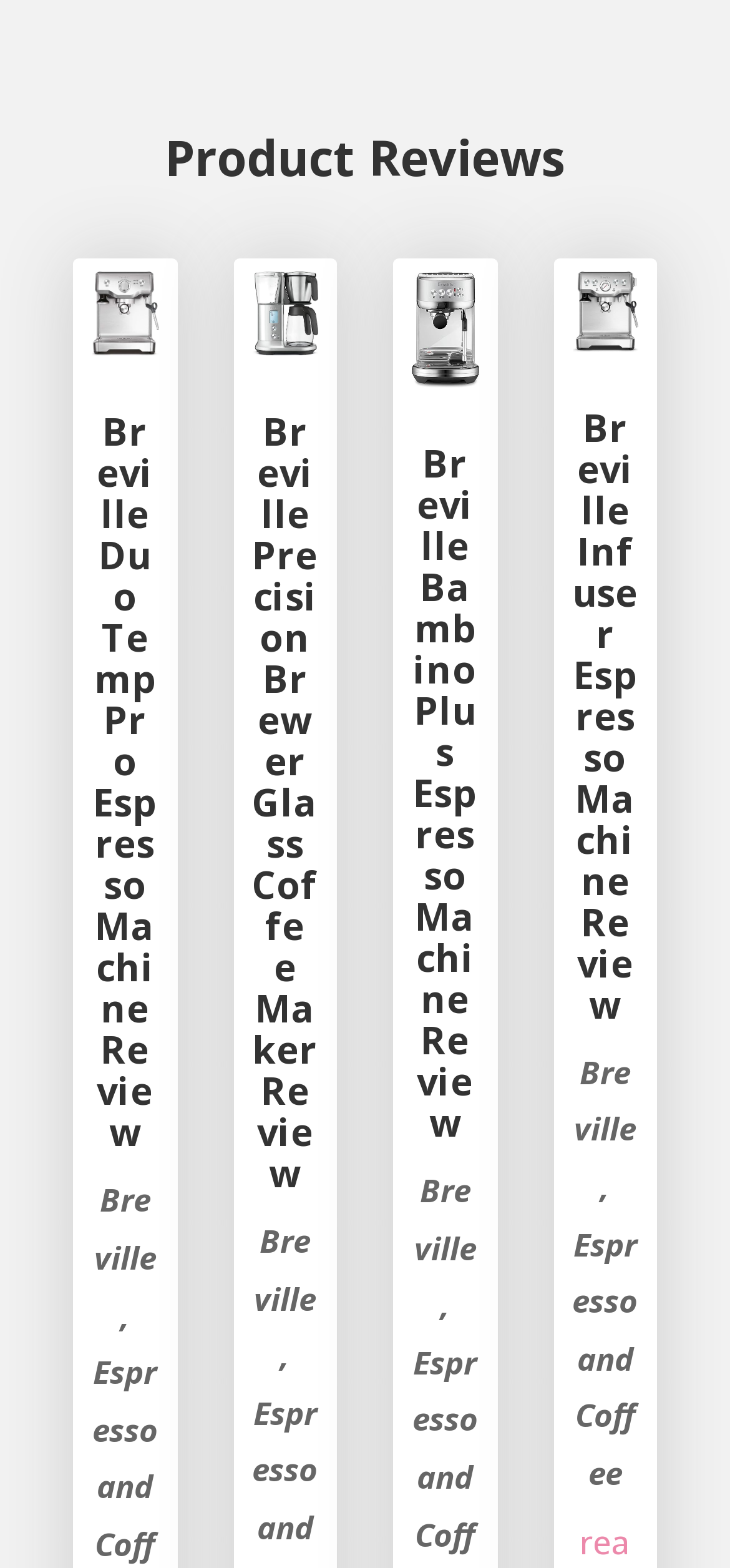Locate the bounding box coordinates of the clickable region to complete the following instruction: "View Breville Duo Temp Pro Espresso Machine Review."

[0.126, 0.173, 0.217, 0.227]